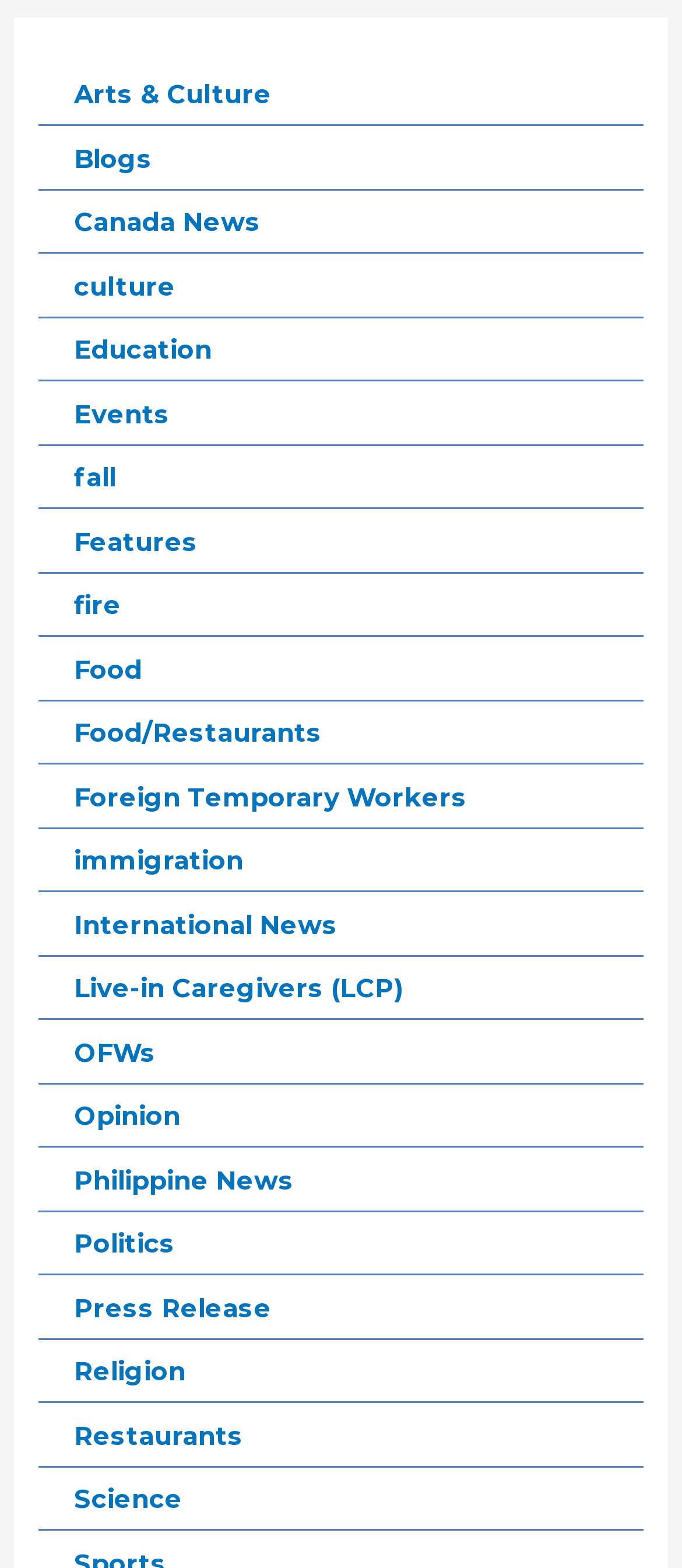Please specify the bounding box coordinates of the clickable section necessary to execute the following command: "View Canada News".

[0.109, 0.132, 0.383, 0.152]